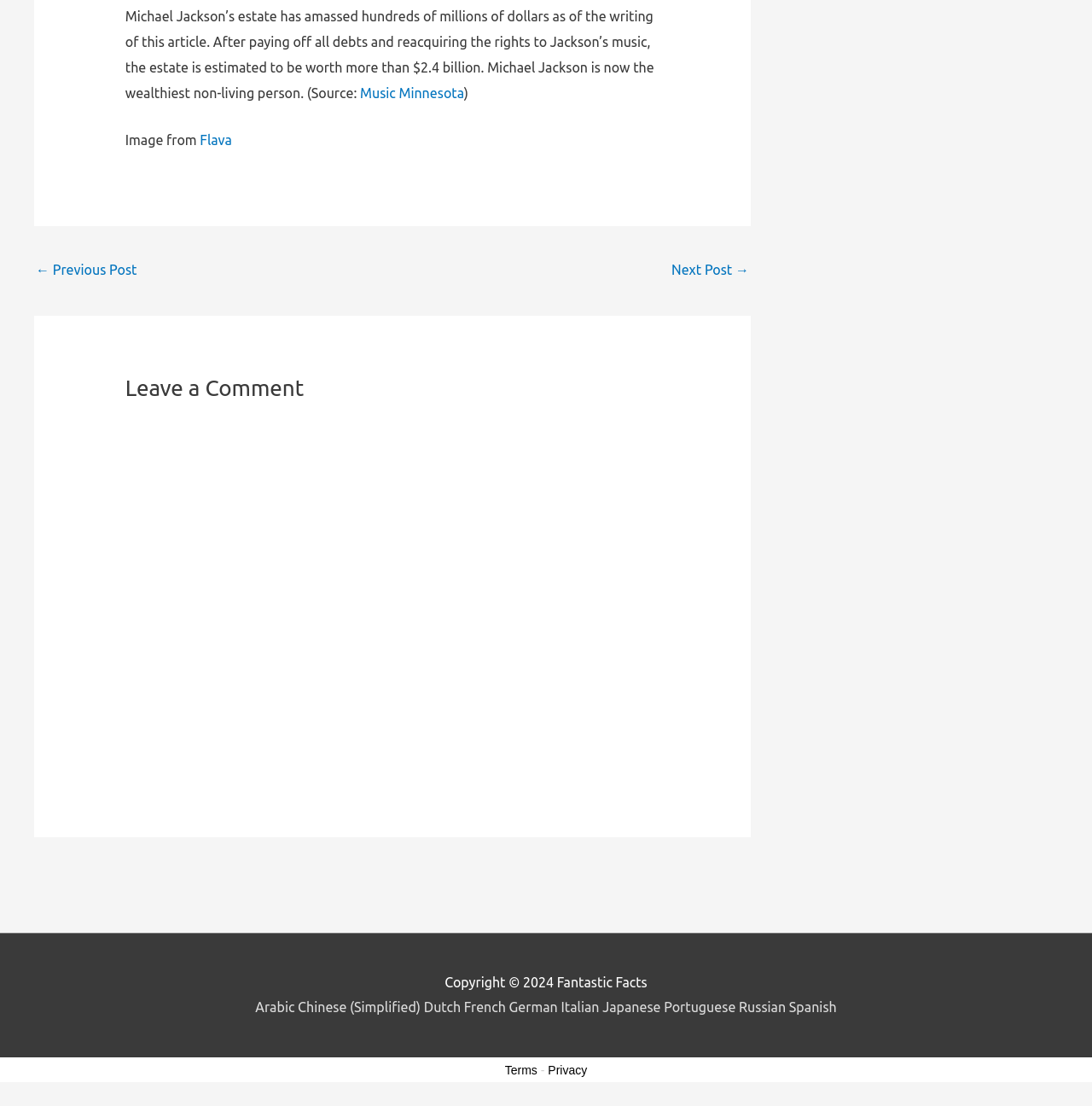Please identify the bounding box coordinates of the clickable area that will allow you to execute the instruction: "Click on the 'Next Post →' button".

[0.615, 0.231, 0.686, 0.259]